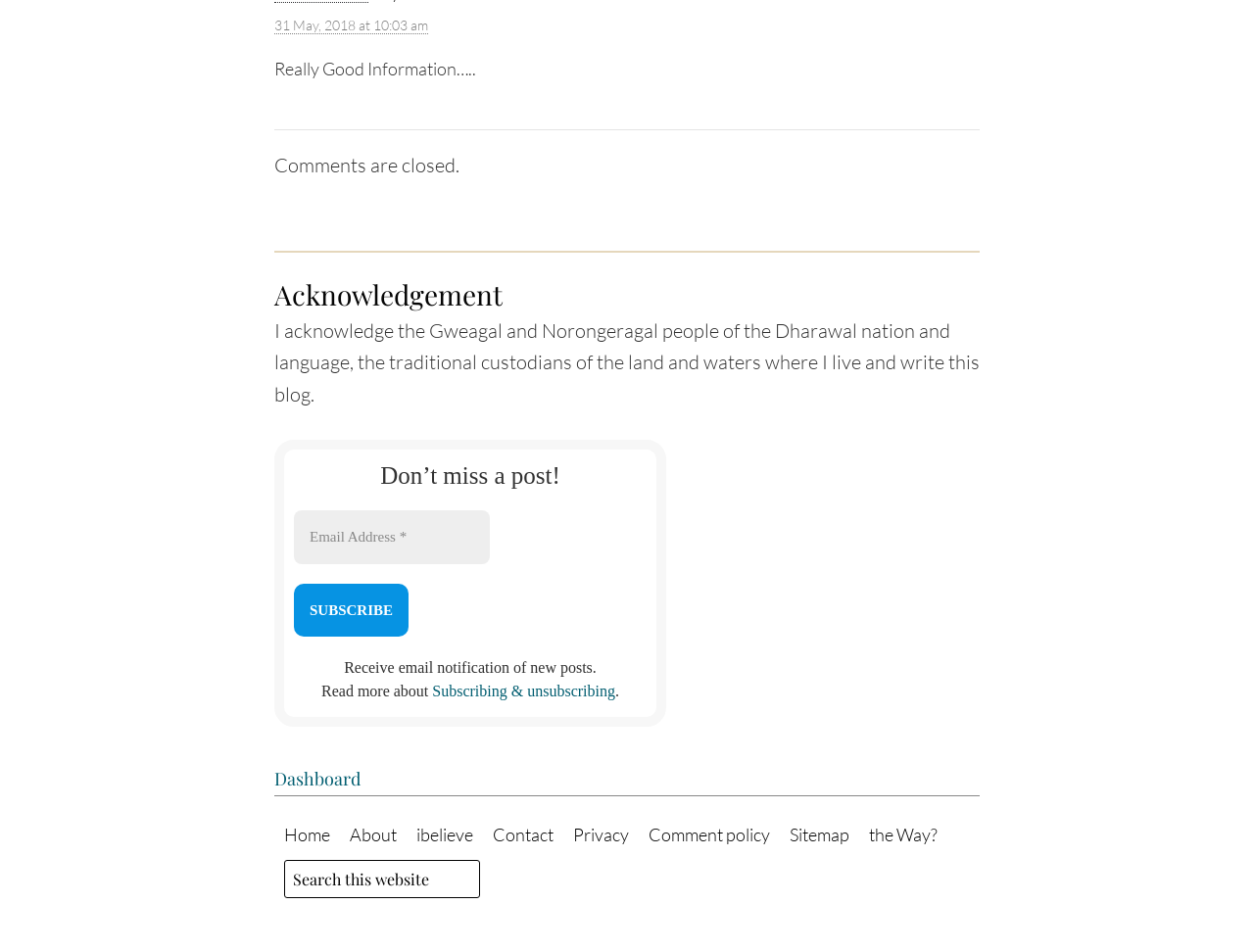Please provide a detailed answer to the question below by examining the image:
What are the navigation options?

I found the navigation options by looking at the links at the bottom of the webpage. They include 'Dashboard', 'Home', 'About', 'ibelieve', 'Contact', 'Privacy', 'Comment policy', 'Sitemap', and 'the Way?'. These are likely the main navigation options for the website.